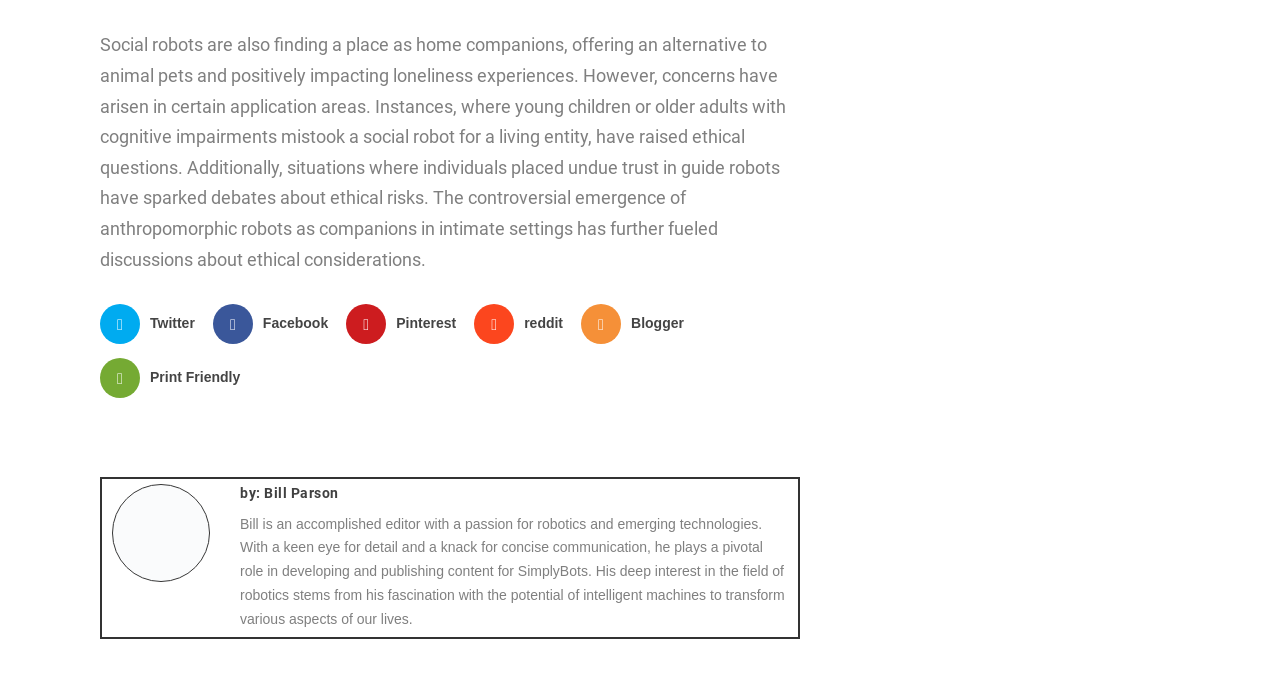What is the name of the website or organization?
By examining the image, provide a one-word or phrase answer.

SimplyBots